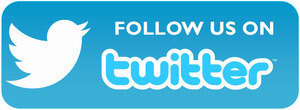What is the shape of the Twitter logo?
With the help of the image, please provide a detailed response to the question.

The caption describes the Twitter logo as a stylized, simplified bird, which indicates that the shape of the Twitter logo is a stylized bird.